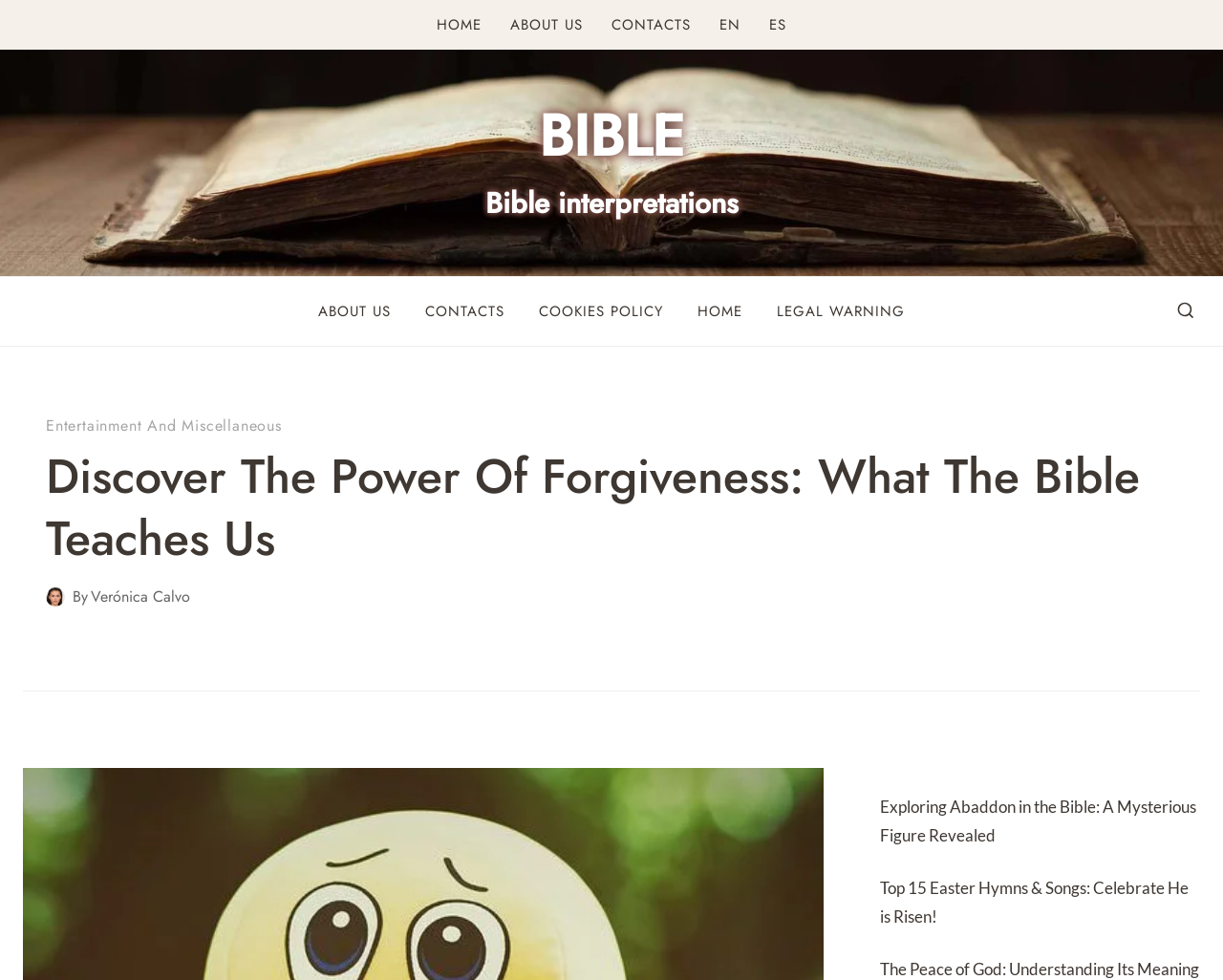Find the bounding box coordinates of the element's region that should be clicked in order to follow the given instruction: "go to home page". The coordinates should consist of four float numbers between 0 and 1, i.e., [left, top, right, bottom].

[0.345, 0.005, 0.405, 0.046]